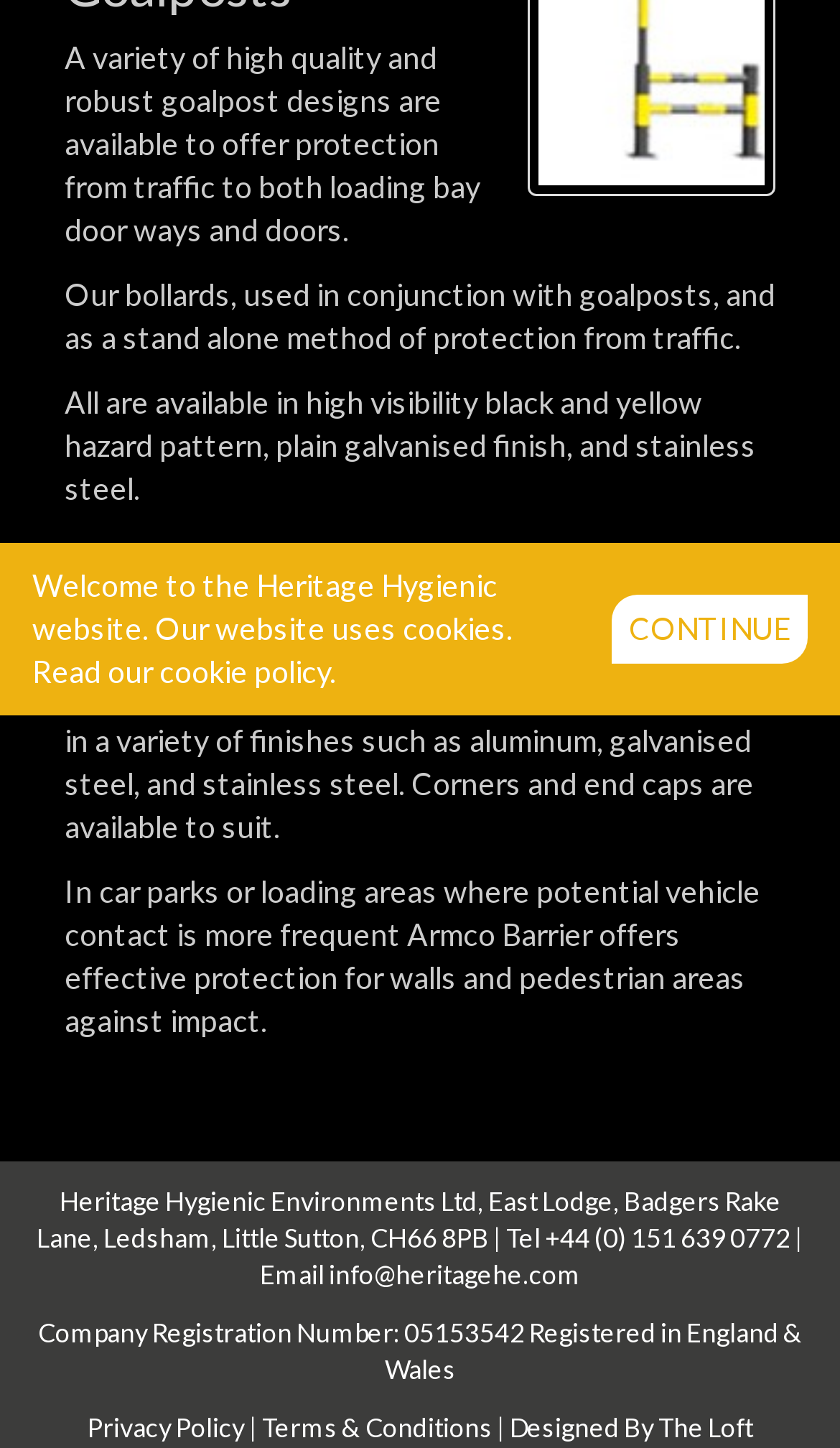Please find the bounding box for the following UI element description. Provide the coordinates in (top-left x, top-left y, bottom-right x, bottom-right y) format, with values between 0 and 1: Terms & Conditions

[0.312, 0.975, 0.586, 0.998]